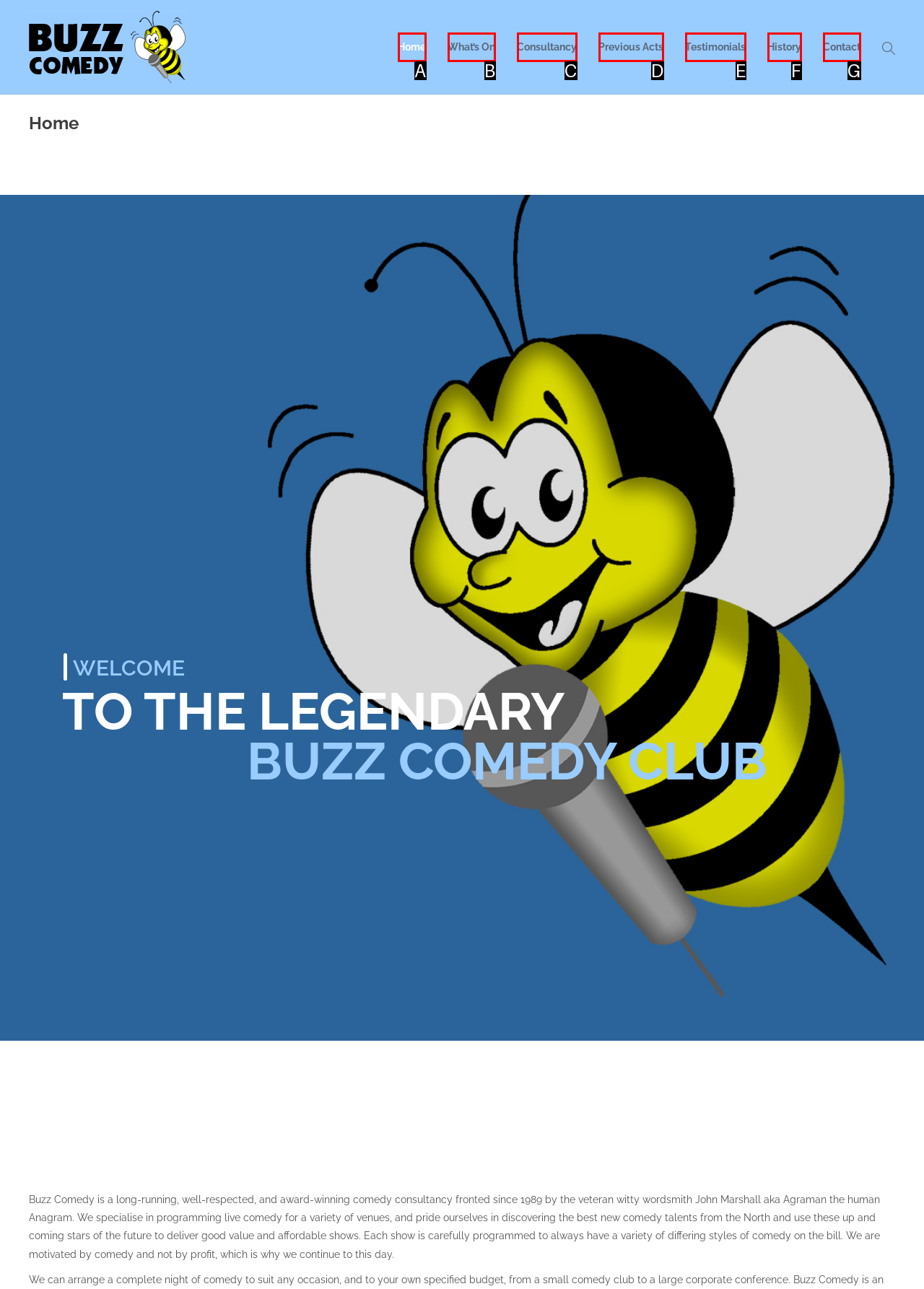Based on the element described as: Previous Acts
Find and respond with the letter of the correct UI element.

D